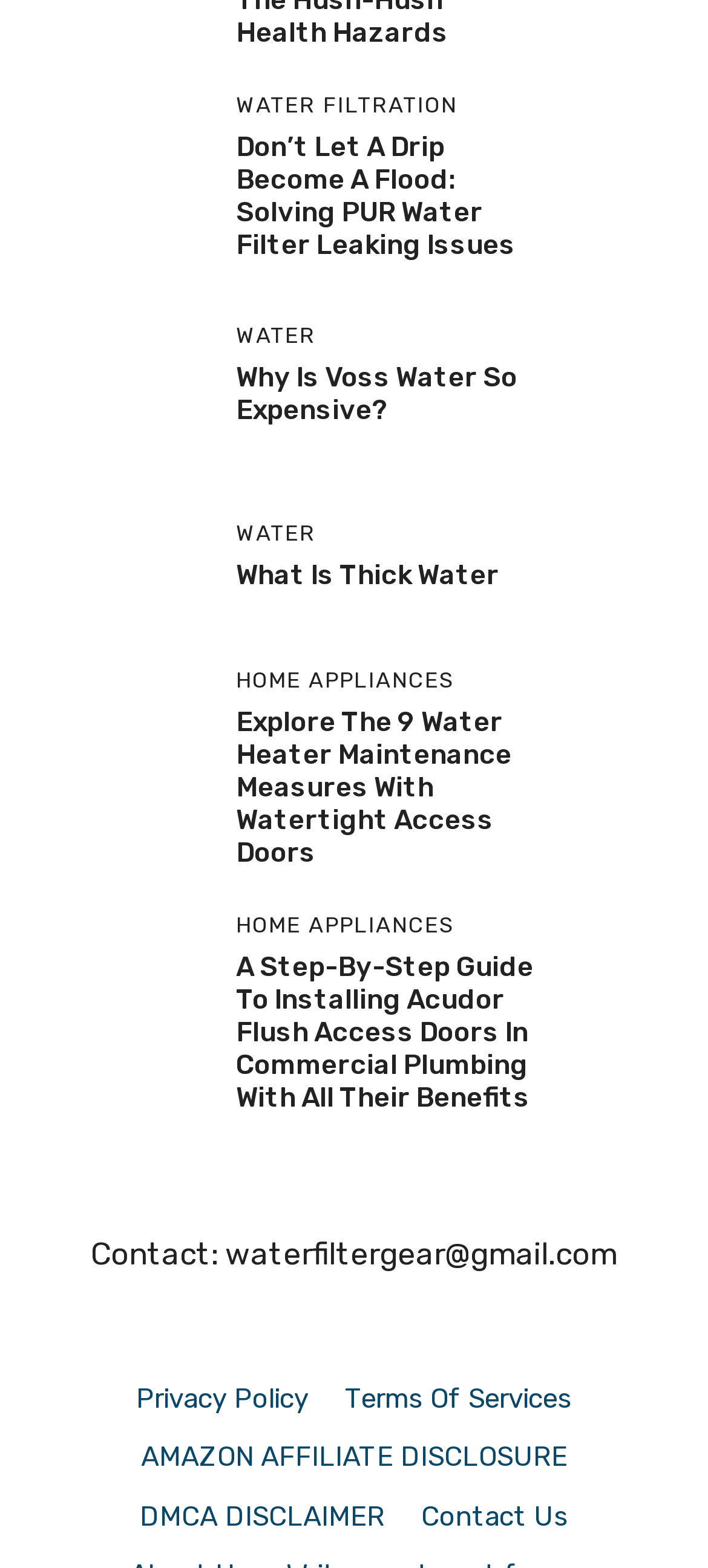Identify the bounding box coordinates of the region that needs to be clicked to carry out this instruction: "View the privacy policy". Provide these coordinates as four float numbers ranging from 0 to 1, i.e., [left, top, right, bottom].

[0.192, 0.881, 0.436, 0.902]